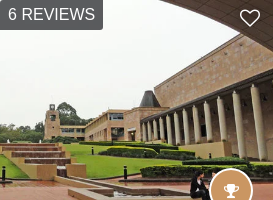Answer the question below using just one word or a short phrase: 
What is the significance of the clock tower?

Adds a historical touch